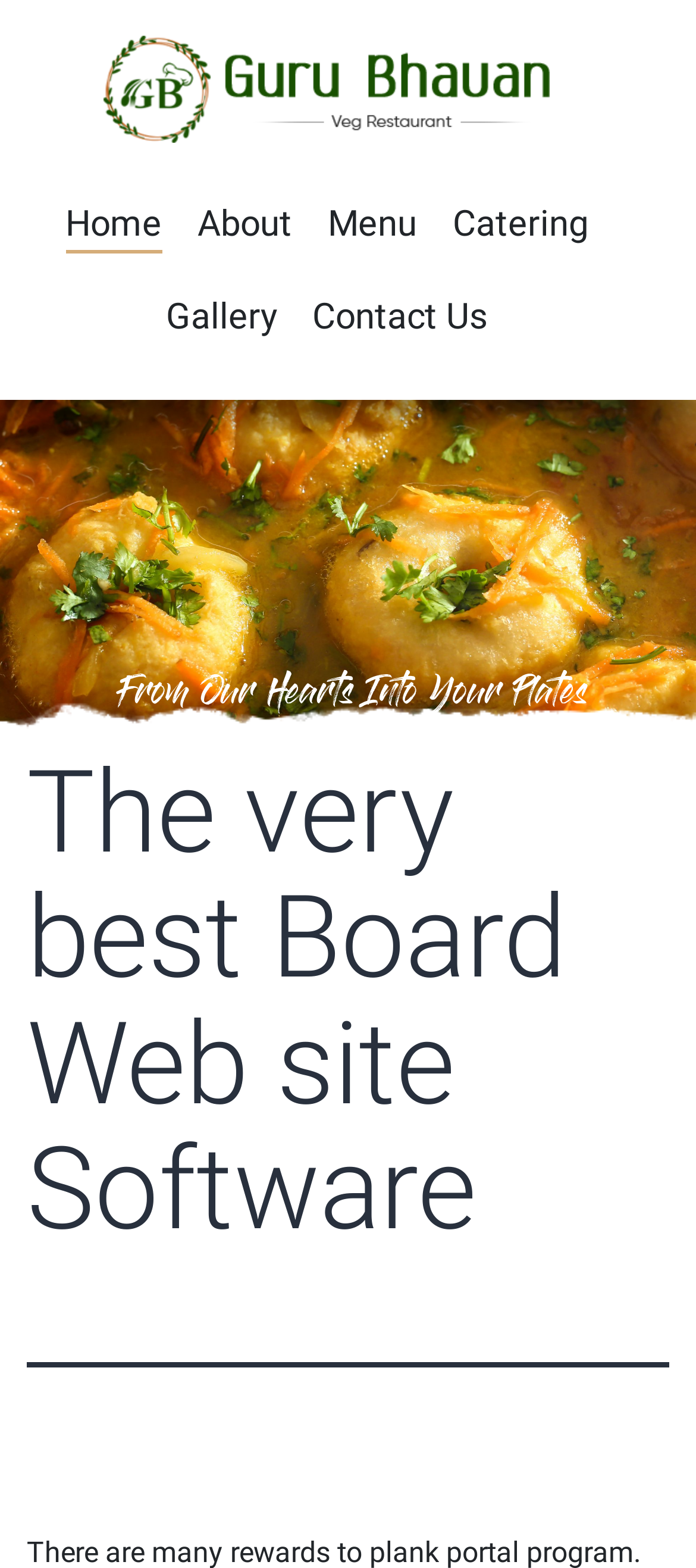How many menu options are available in the top navigation bar?
Can you offer a detailed and complete answer to this question?

The top navigation bar contains links to 'Home', 'About', 'Menu', 'Catering', and 'Gallery', which are 5 menu options.